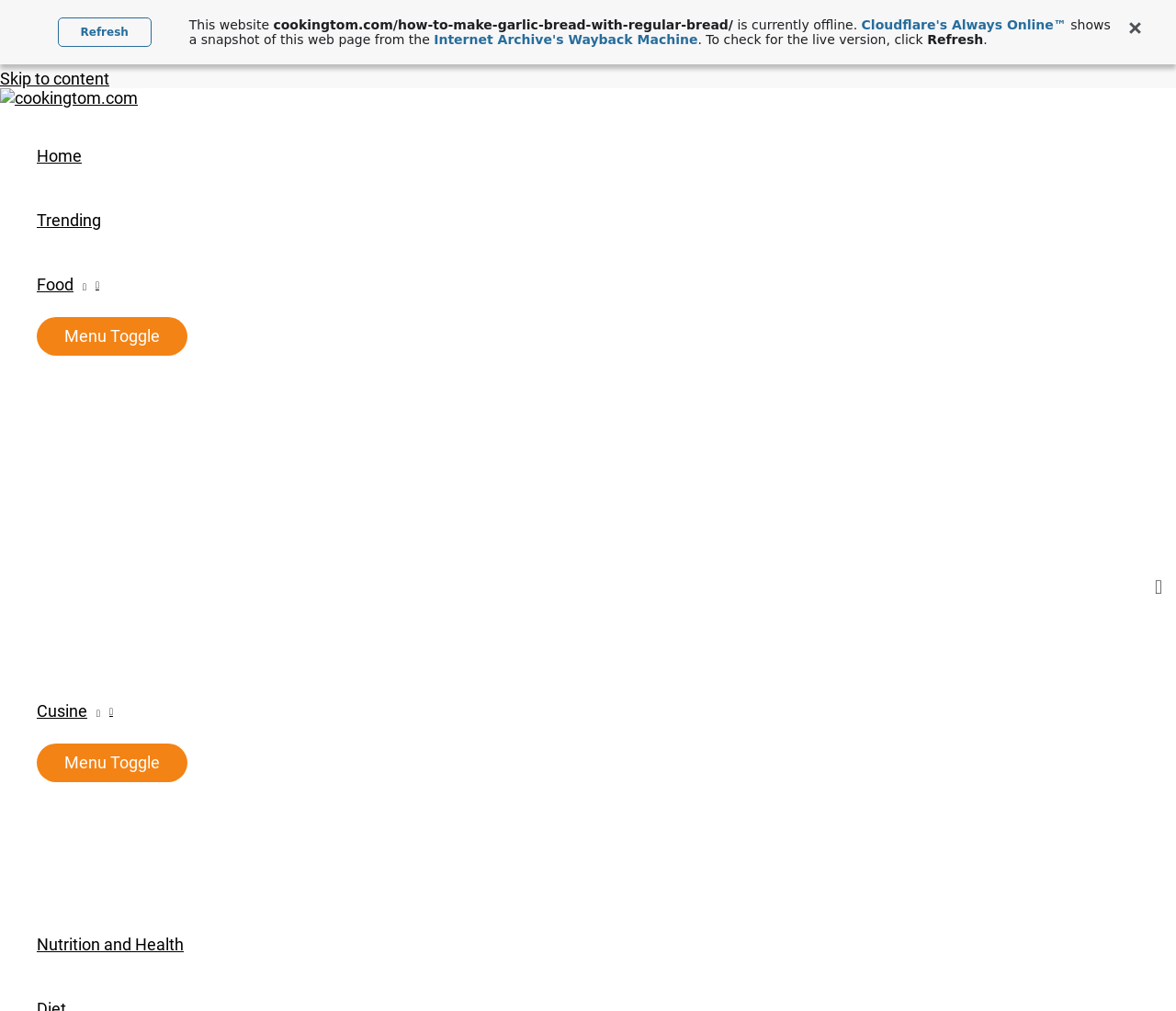Provide a thorough summary of the webpage.

This webpage is about cooking, specifically a recipe for garlic bread. At the top left corner, there is a logo of "cookingtom.com" with a link to the website. Below the logo, there are several navigation links, including "Home", "Trending", "Food", and "Cusine", which are aligned horizontally. There are also two "Menu Toggle" buttons, one above and one below the navigation links.

In the main content area, there is a notification message stating that the website is currently offline and displaying a snapshot from the Internet Archive's Wayback Machine. This message is accompanied by a "Refresh" link on the top left and a link to "Cloudflare's Always Online™" and "Internet Archive's Wayback Machine" within the message.

On the top right corner, there is a "Skip to content" link, allowing users to bypass the navigation and go directly to the main content. At the very top, there is a table with a single row containing a "Refresh" link and the notification message.

The main content of the webpage appears to be a recipe, with the first step instructing users to "Spread butter over one edge of a slice (cut in halves) of toast. Place plain sides down onto a cookie sheet; sprinkle with Parmigiano cheese and garlic salts. Brush with..."